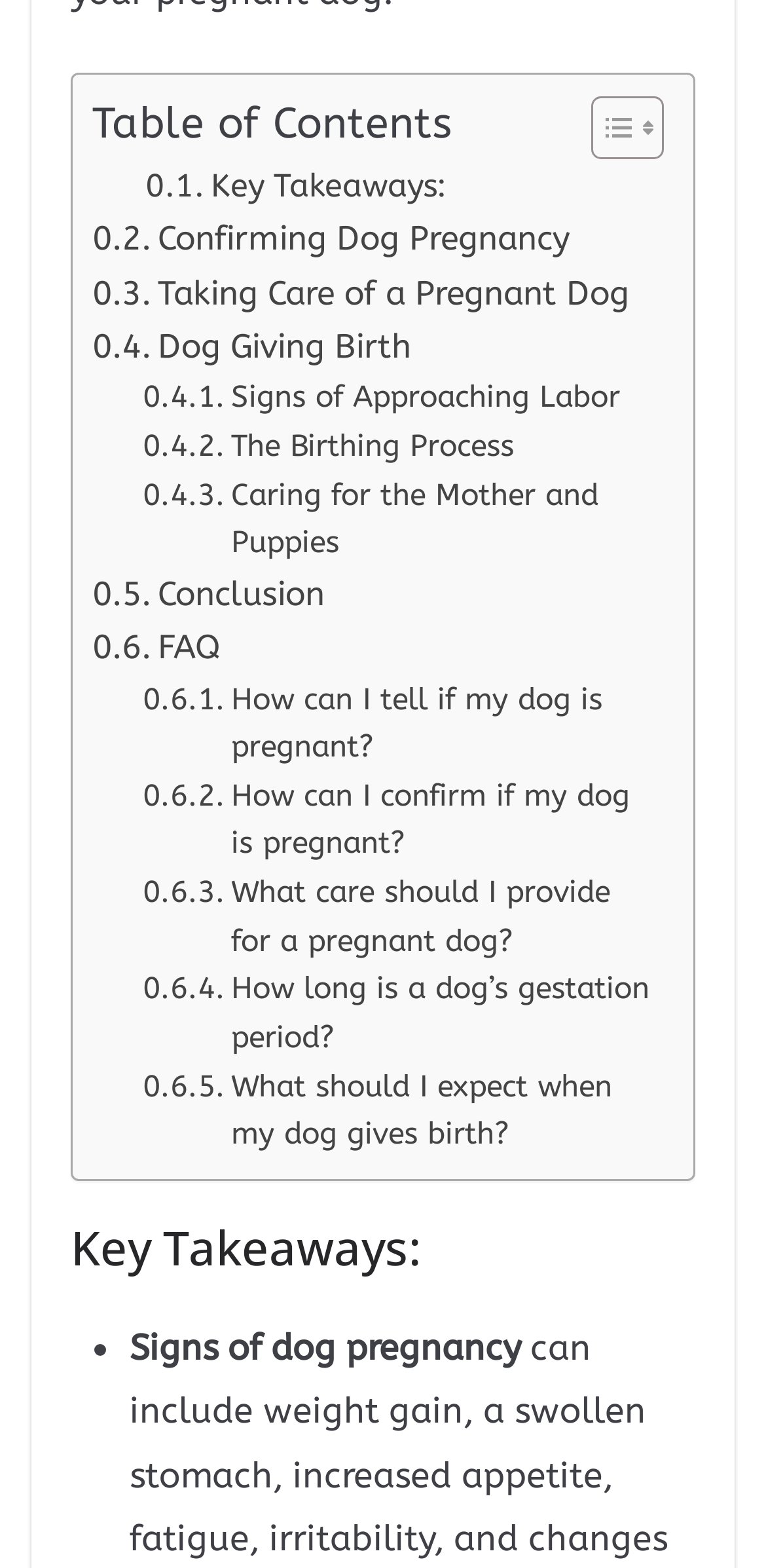Determine the bounding box coordinates for the area that should be clicked to carry out the following instruction: "Toggle Table of Content".

[0.733, 0.061, 0.854, 0.103]